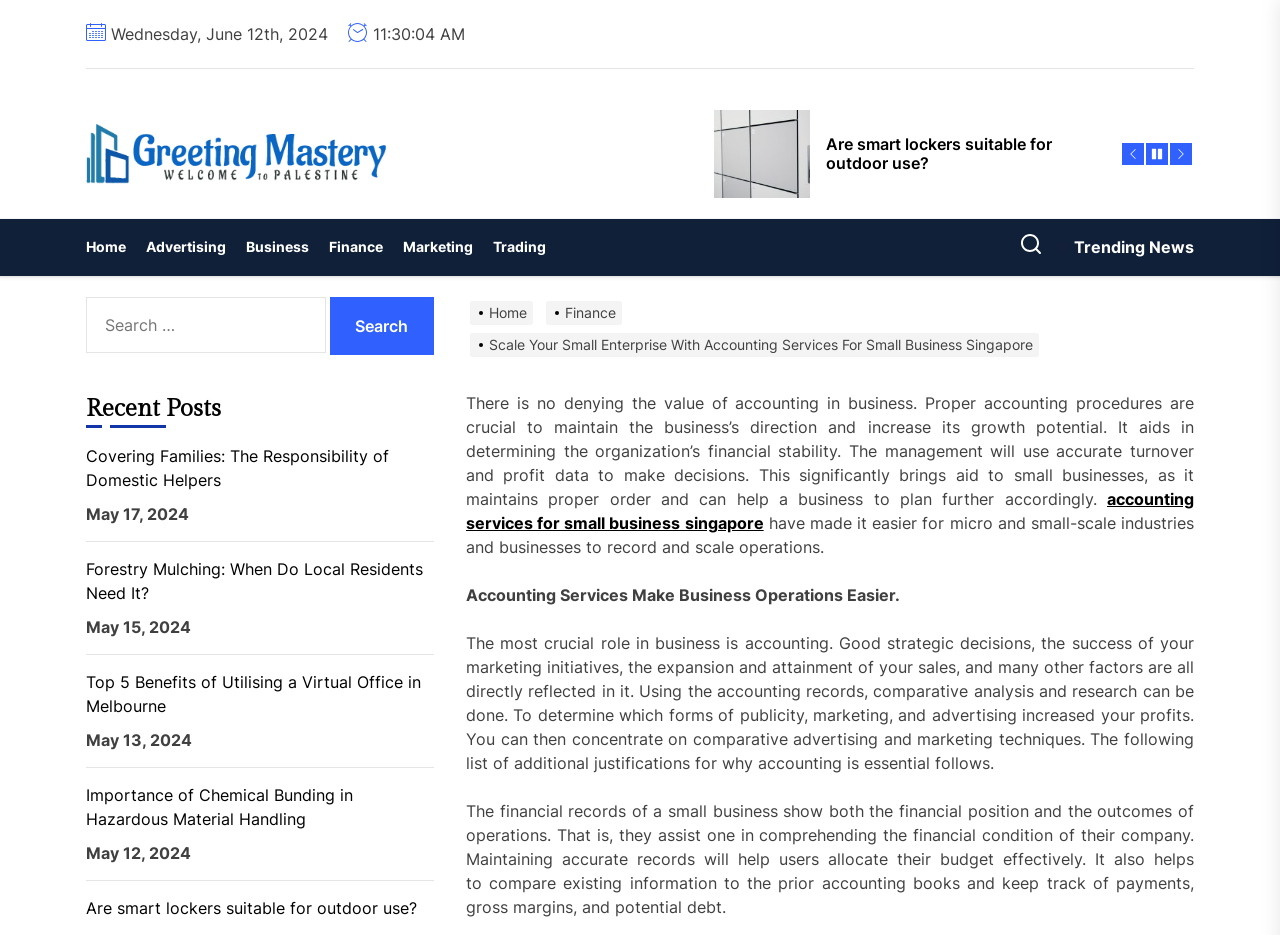Can you find the bounding box coordinates for the element that needs to be clicked to execute this instruction: "Read the 'Recent Posts'"? The coordinates should be given as four float numbers between 0 and 1, i.e., [left, top, right, bottom].

[0.067, 0.422, 0.339, 0.453]